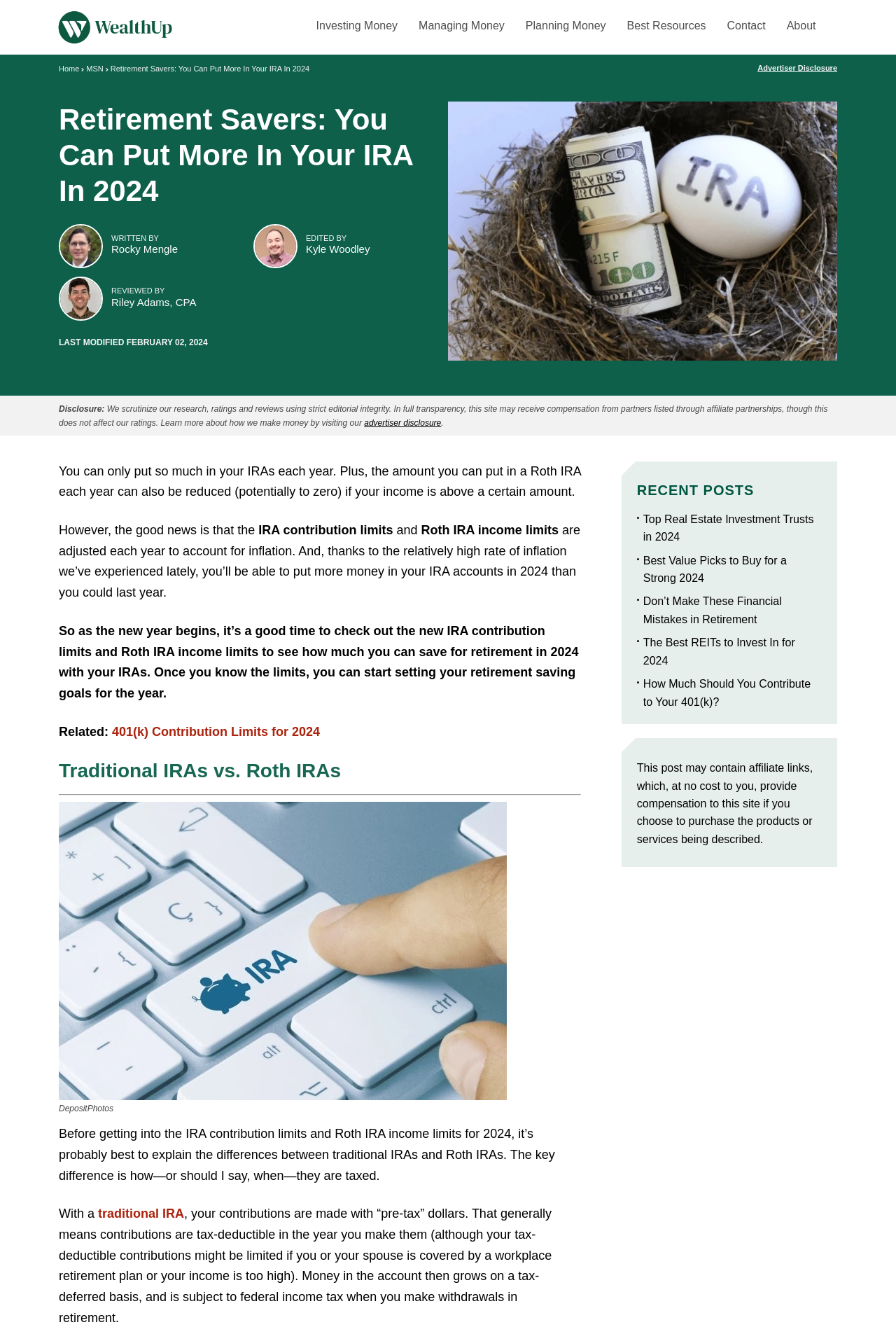Pinpoint the bounding box coordinates of the clickable area necessary to execute the following instruction: "Check 'Top Real Estate Investment Trusts in 2024' post". The coordinates should be given as four float numbers between 0 and 1, namely [left, top, right, bottom].

[0.718, 0.385, 0.908, 0.407]